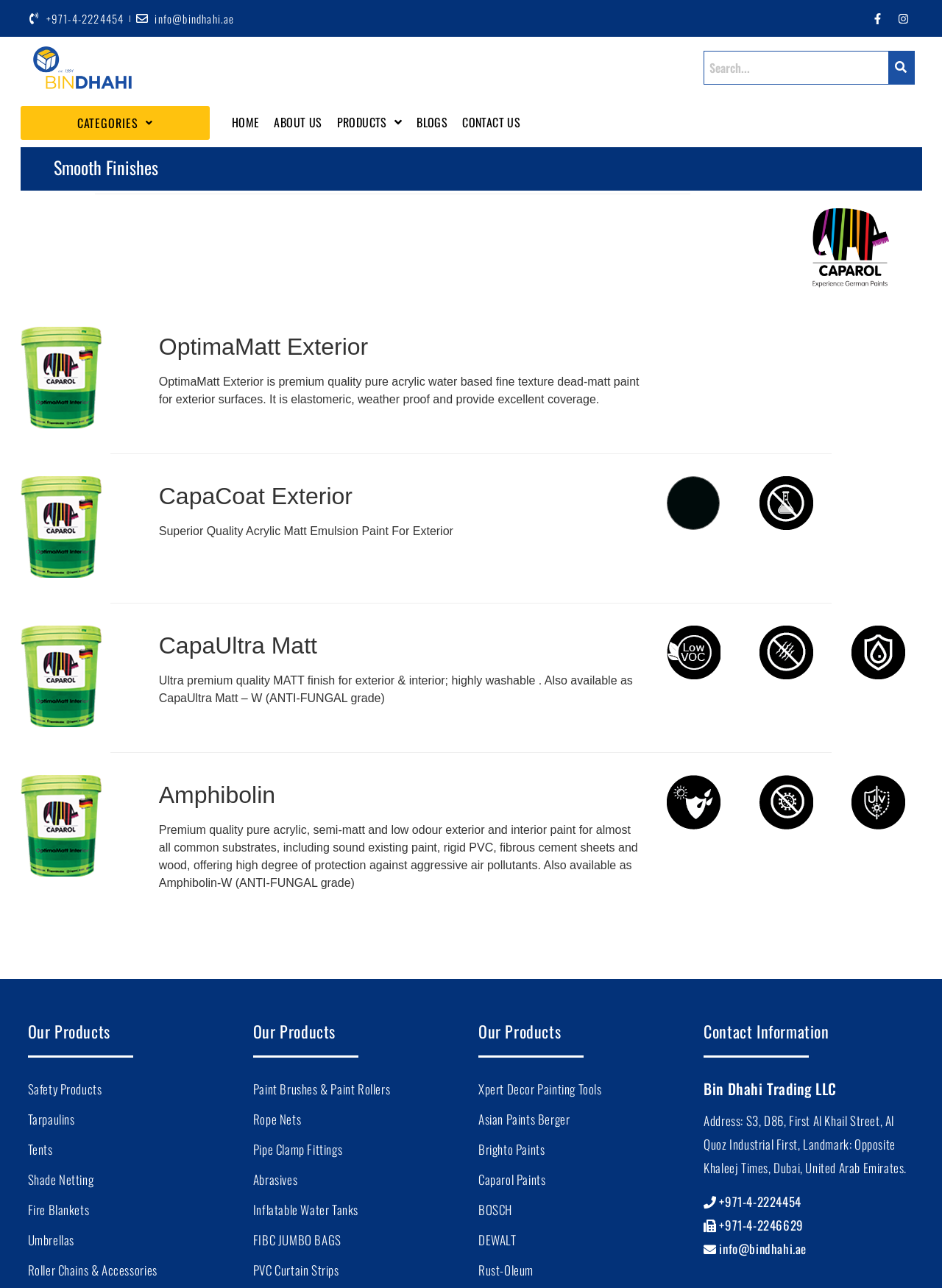What is the purpose of the search box?
Based on the image, answer the question with a single word or brief phrase.

To search products